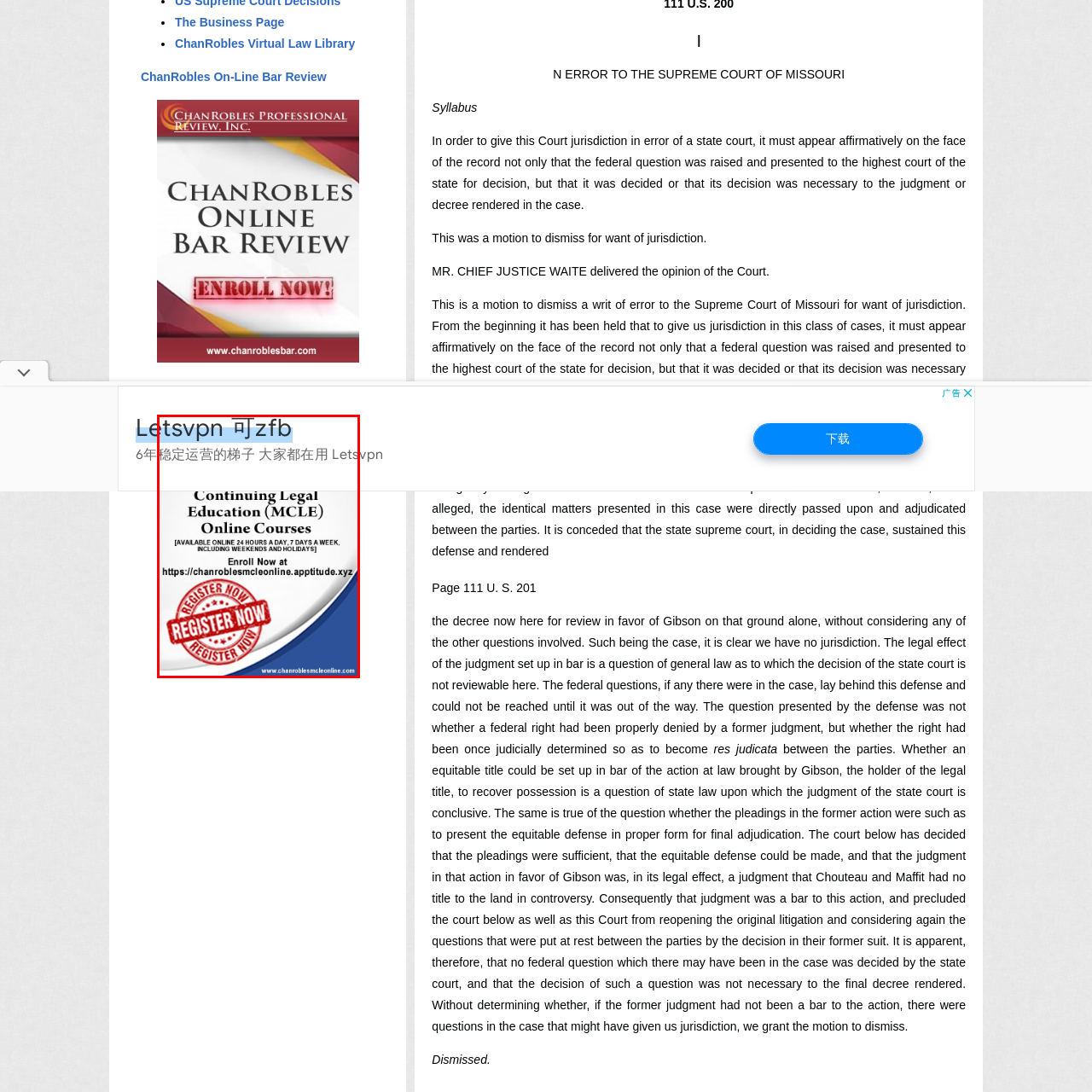Provide a detailed narrative of the image inside the red-bordered section.

The image promotes "Continuing Legal Education (MCLE)" online courses, emphasizing their availability 24 hours a day, seven days a week, including weekends and holidays. It features a prominent "REGISTER NOW" button that invites users to enroll immediately. The image underscores the convenience of the courses being accessible from anywhere, making it a valuable resource for legal professionals seeking to fulfill their educational requirements. The background design complements the text, enhancing the overall appeal and encouraging action towards enrollment at the provided website link.